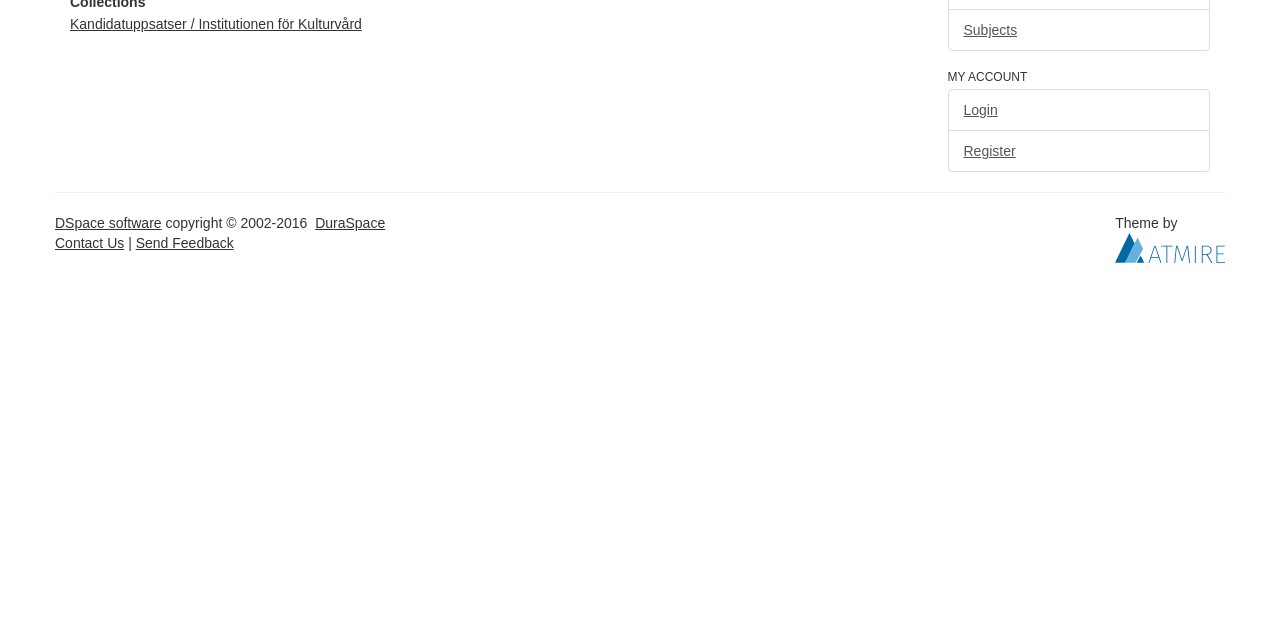Identify the coordinates of the bounding box for the element described below: "Kandidatuppsatser / Institutionen för Kulturvård". Return the coordinates as four float numbers between 0 and 1: [left, top, right, bottom].

[0.055, 0.024, 0.283, 0.049]